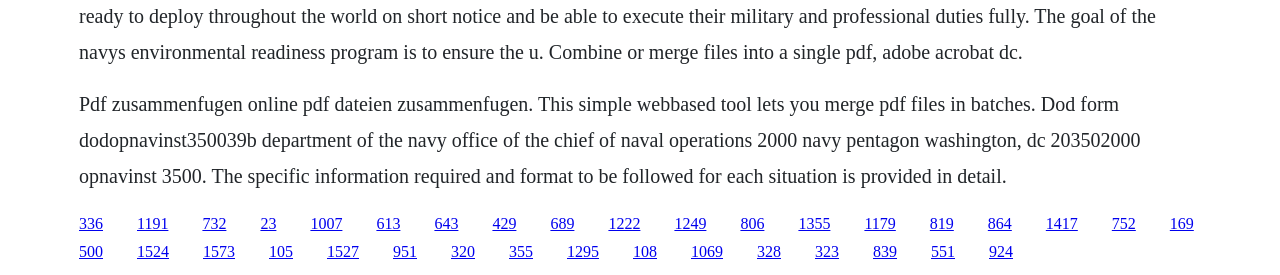Identify and provide the bounding box for the element described by: "parent_node: Skip to content".

None